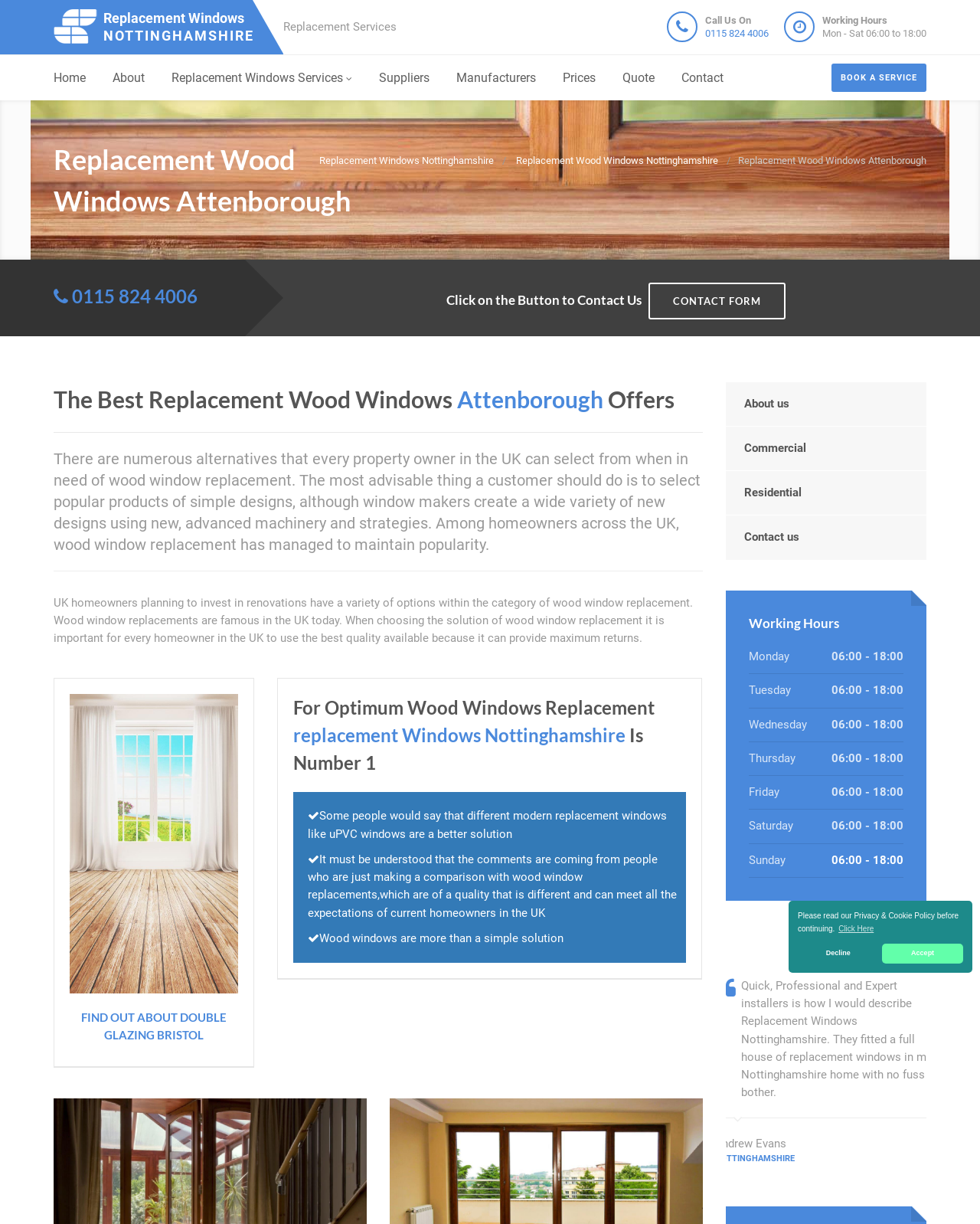Show me the bounding box coordinates of the clickable region to achieve the task as per the instruction: "Visit the Home page".

[0.055, 0.045, 0.088, 0.082]